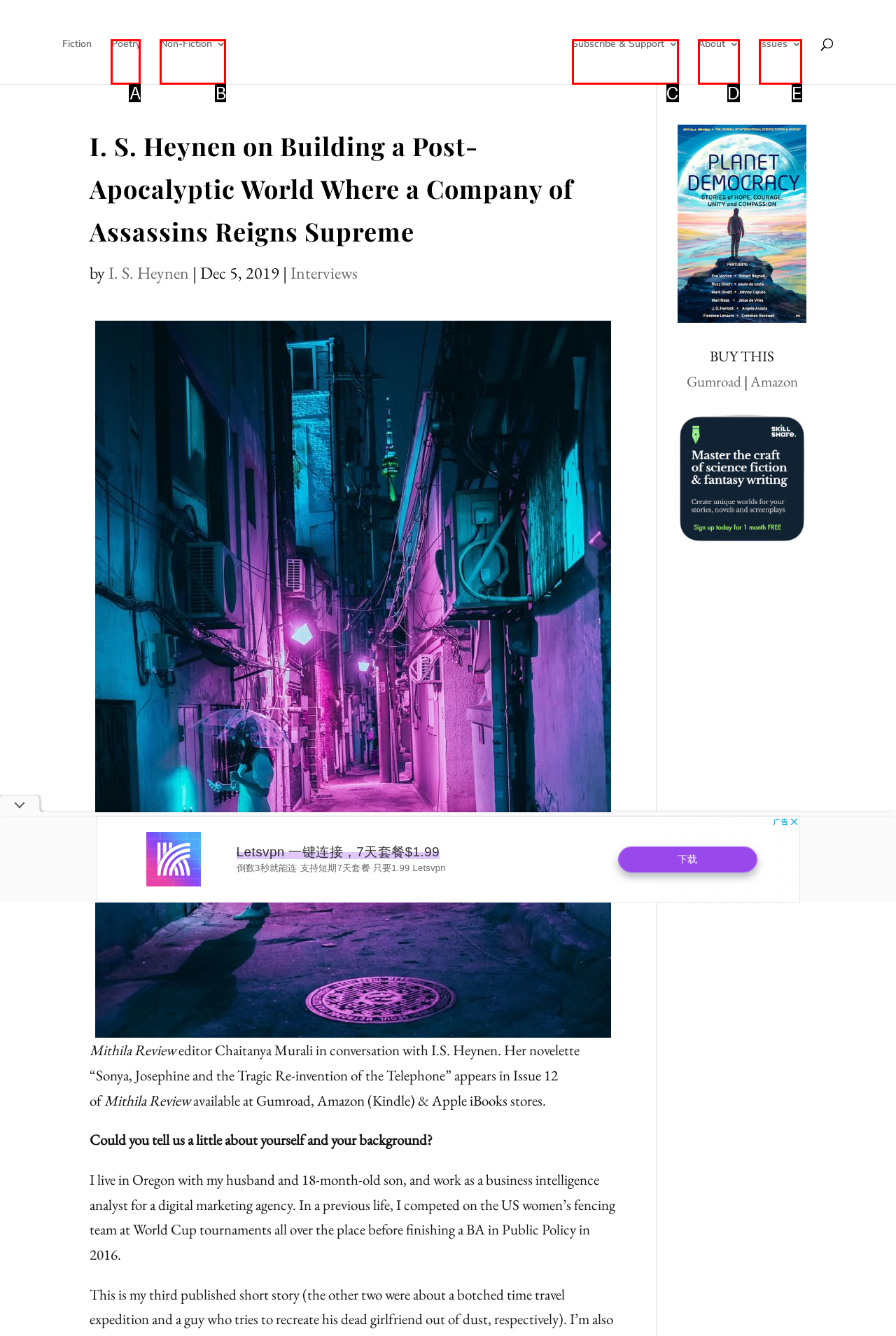Using the given description: Subscribe & Support, identify the HTML element that corresponds best. Answer with the letter of the correct option from the available choices.

C